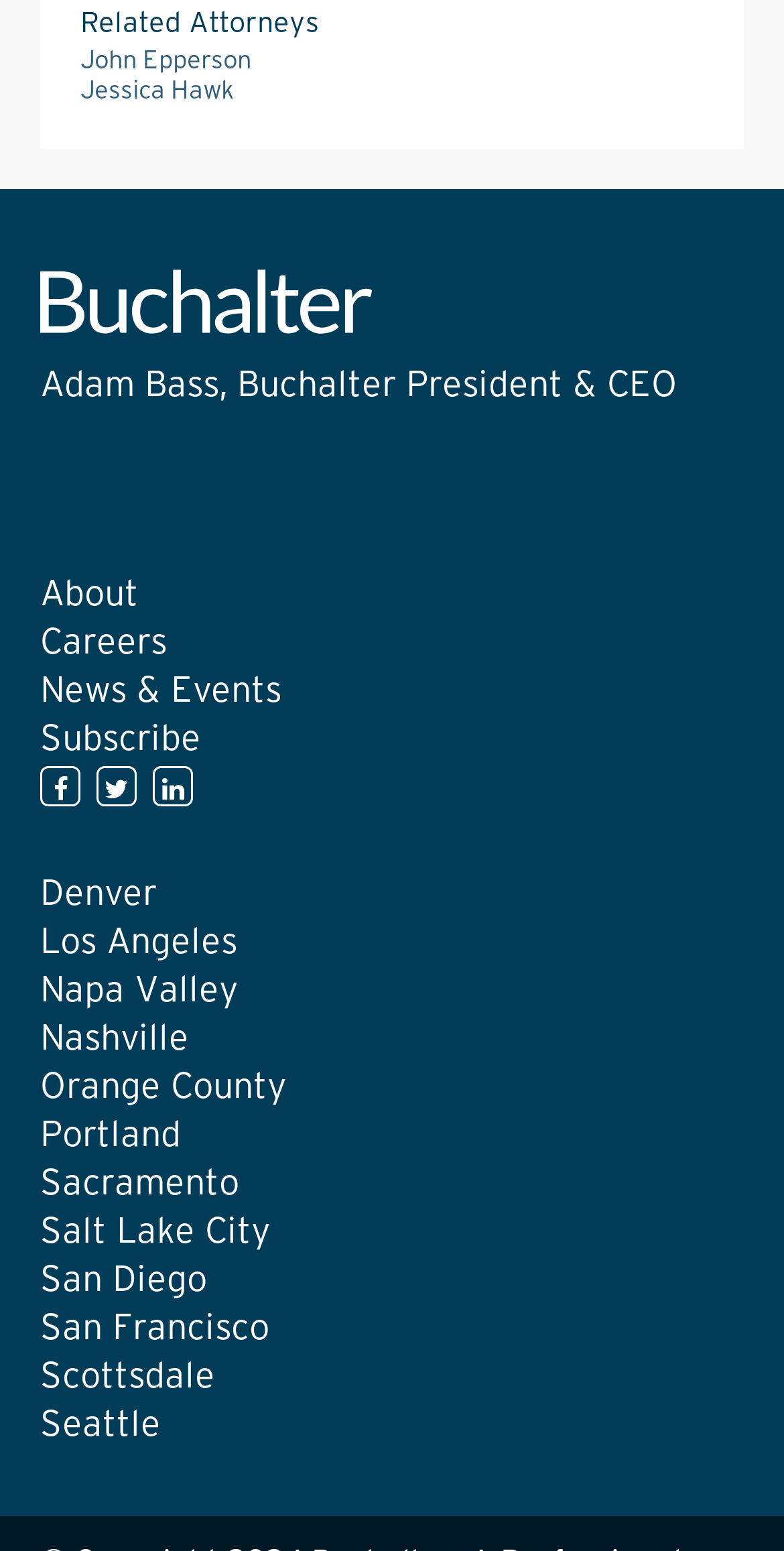How many attorneys are listed?
Using the image as a reference, give an elaborate response to the question.

I counted the number of links under the 'Related Attorneys' heading, which are 'John Epperson' and 'Jessica Hawk', so there are 2 attorneys listed.